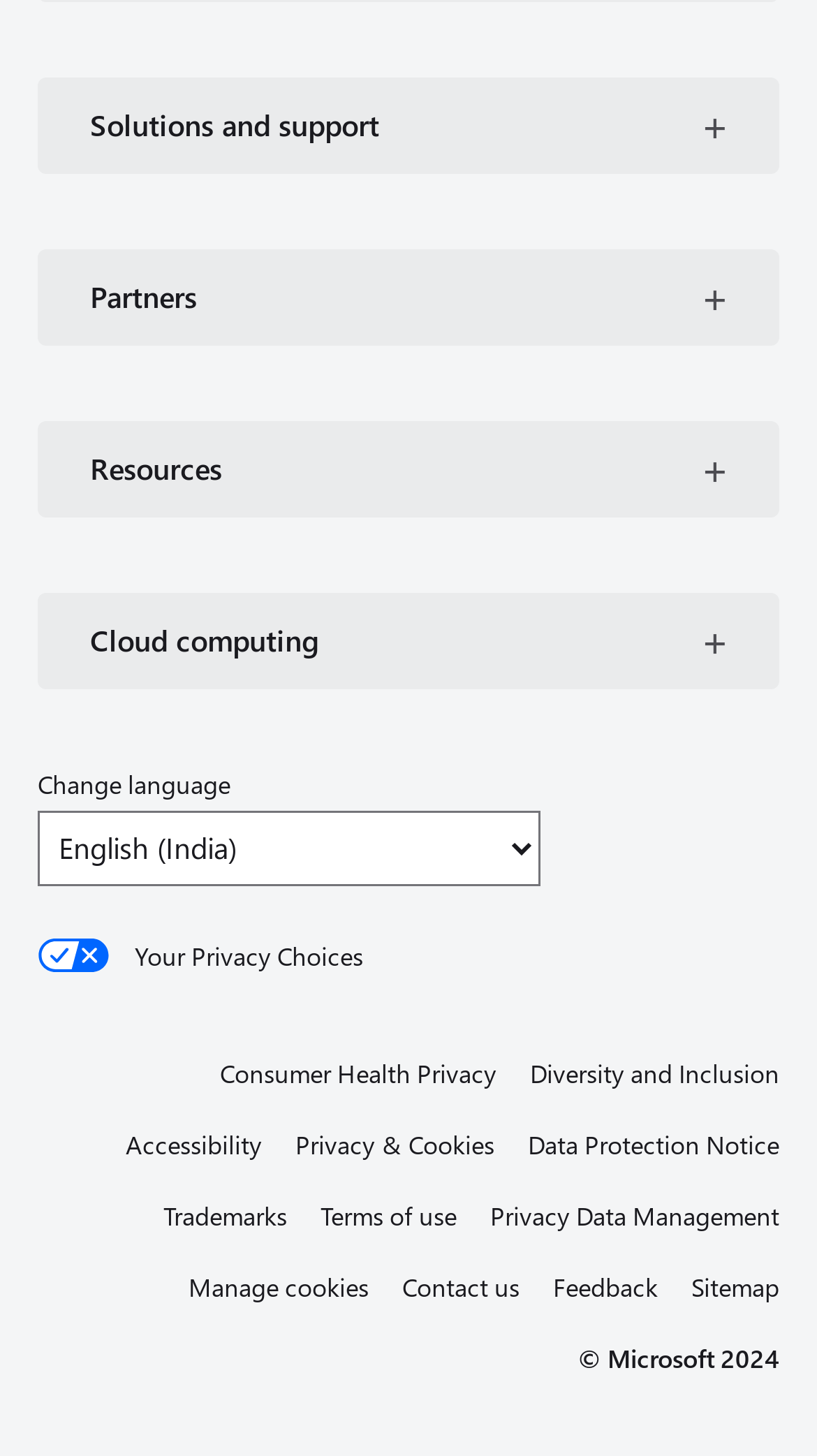Pinpoint the bounding box coordinates of the clickable element needed to complete the instruction: "Expand solutions and support". The coordinates should be provided as four float numbers between 0 and 1: [left, top, right, bottom].

[0.046, 0.053, 0.954, 0.119]